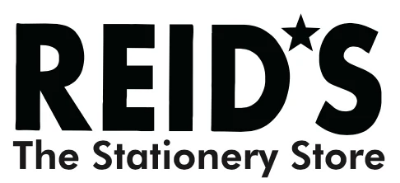Examine the image and give a thorough answer to the following question:
What type of products does the store specialize in?

The tagline 'The Stationery Store' is written in a smaller font below the main name, emphasizing the store's specialization in stationery products, which suggests that the store offers a wide array of products related to stationery.